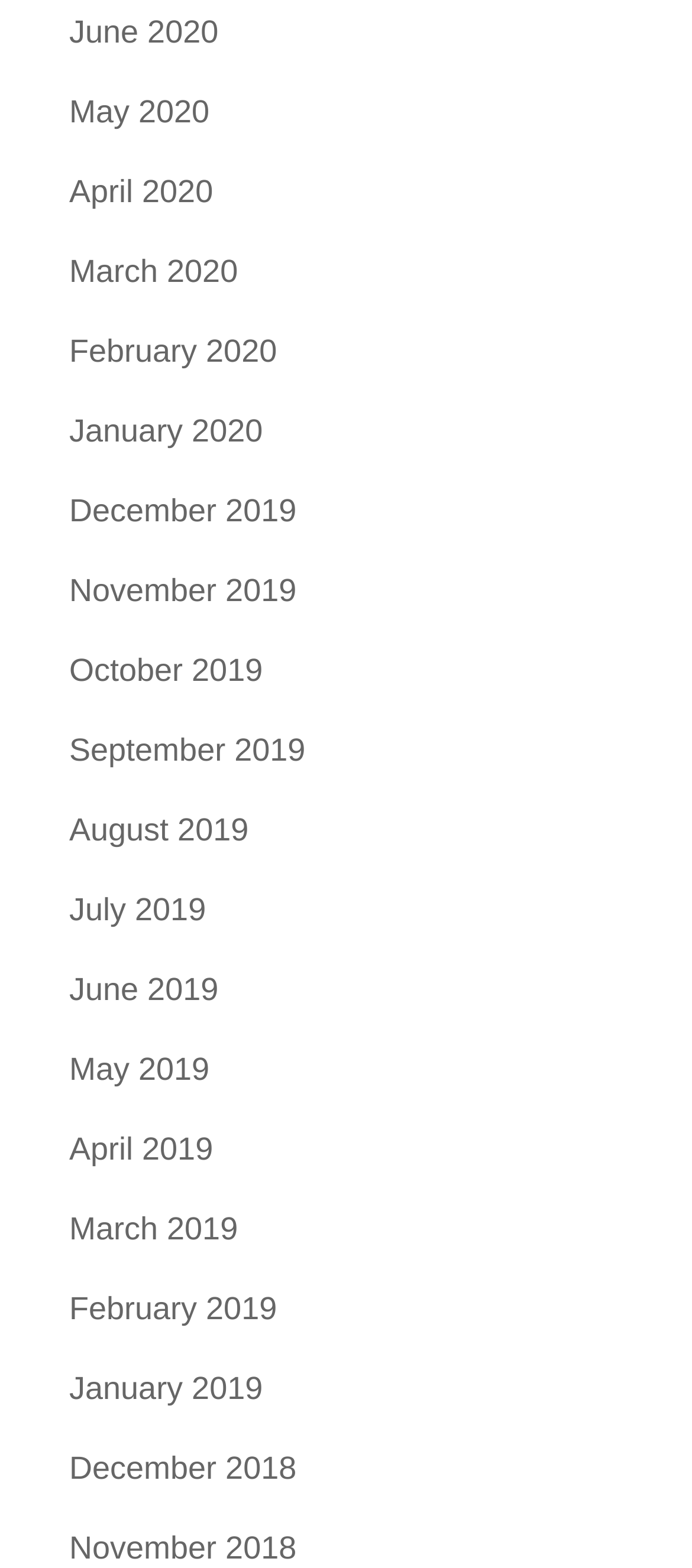Are the links sorted in ascending or descending order?
Based on the screenshot, provide a one-word or short-phrase response.

Descending